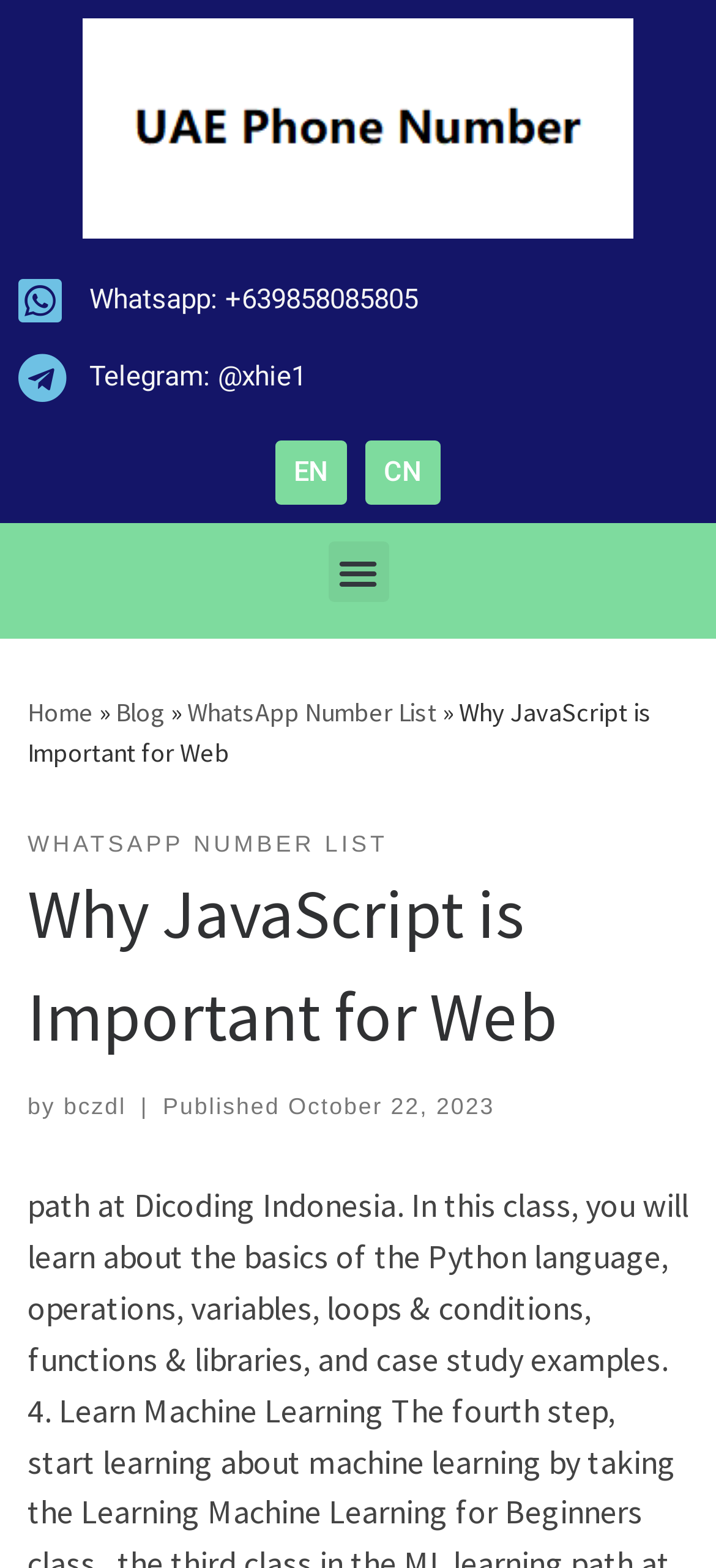Identify the main heading from the webpage and provide its text content.

Why JavaScript is Important for Web